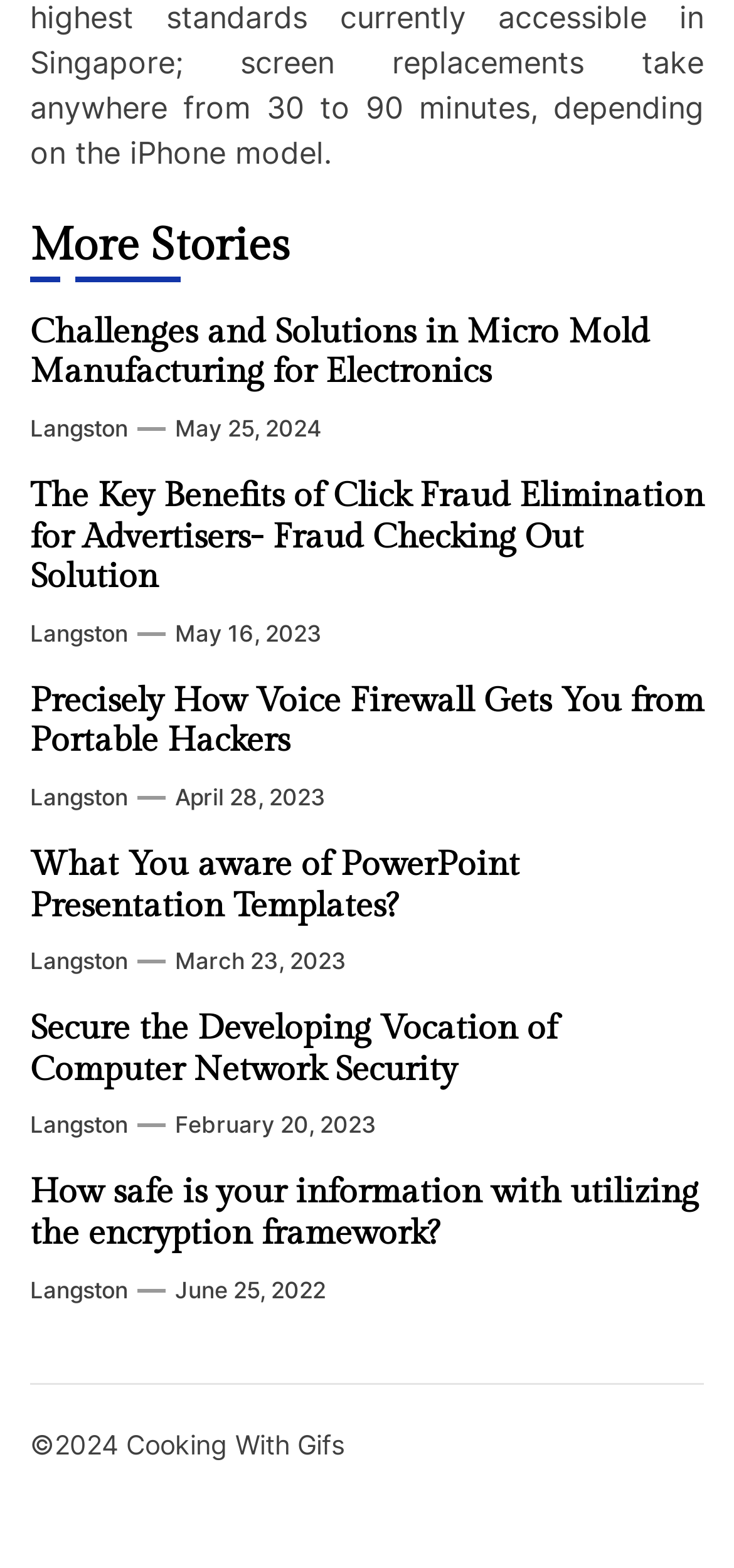Pinpoint the bounding box coordinates of the clickable area needed to execute the instruction: "Read more about Challenges and Solutions in Micro Mold Manufacturing for Electronics". The coordinates should be specified as four float numbers between 0 and 1, i.e., [left, top, right, bottom].

[0.041, 0.199, 0.885, 0.25]